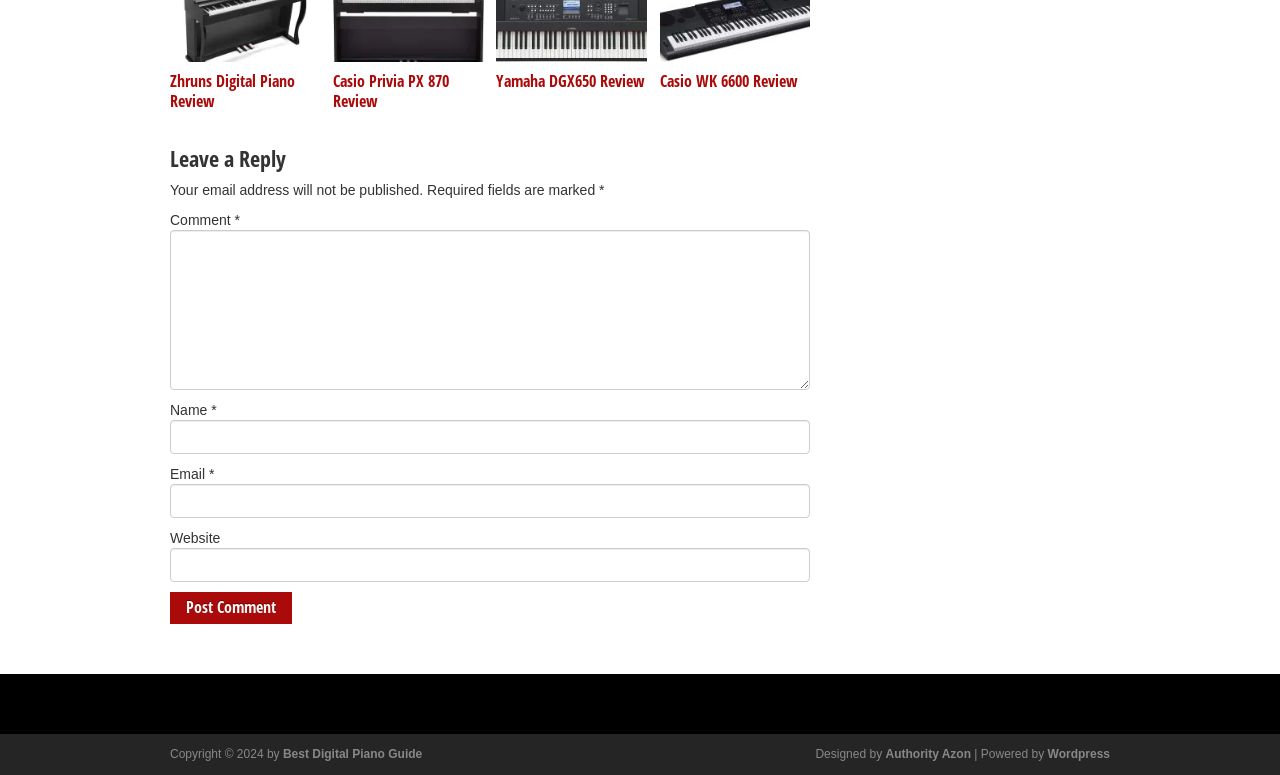What is the name of the website that designed this webpage?
Use the image to give a comprehensive and detailed response to the question.

The name of the website that designed this webpage is mentioned at the bottom of the webpage, in the footer section, as 'Designed by Authority Azon'.